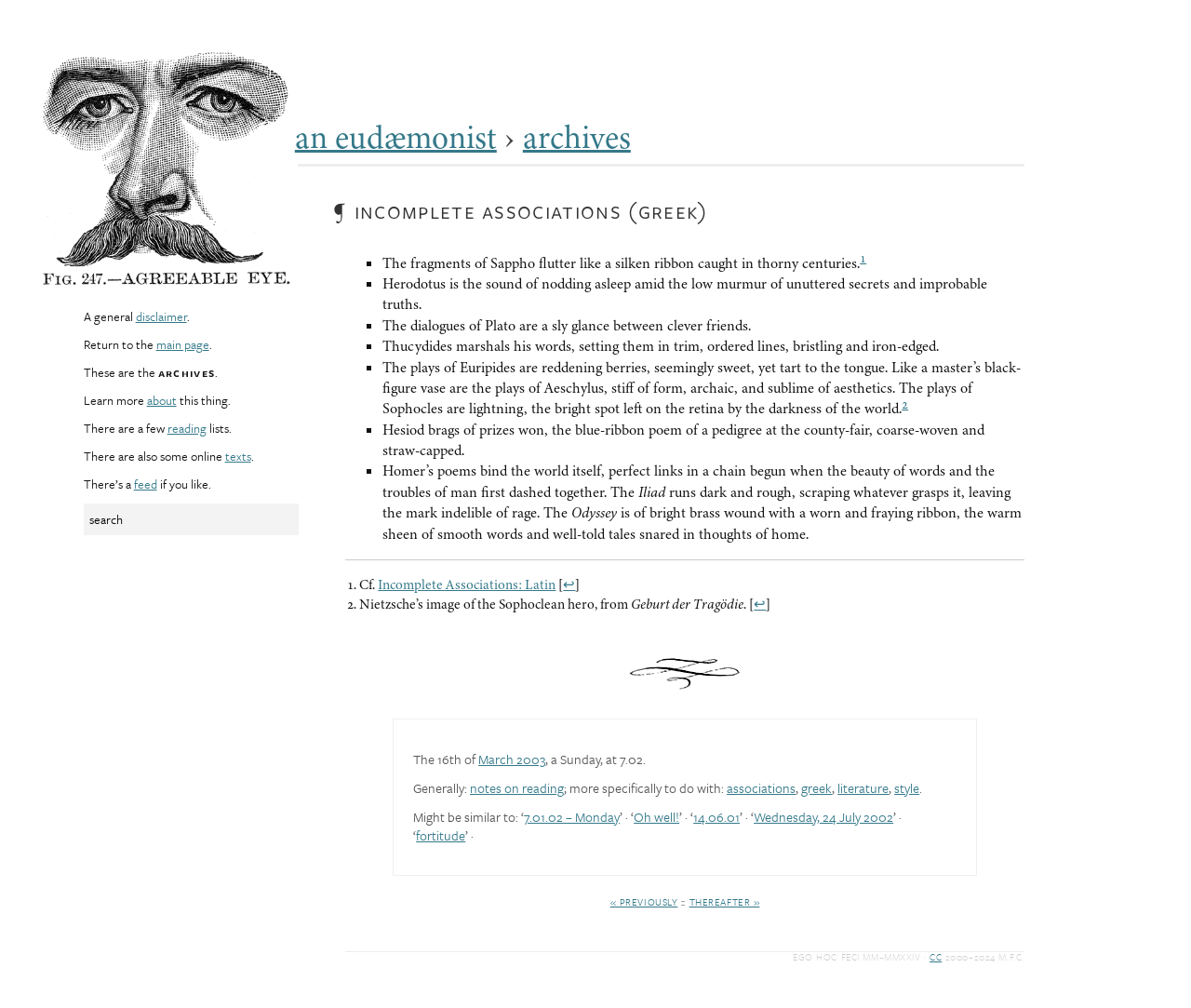What is the format of the date '16th of March 2003'?
Answer the question in as much detail as possible.

The date '16th of March 2003' is in the format of day-month-year, which is a common format used to represent dates.